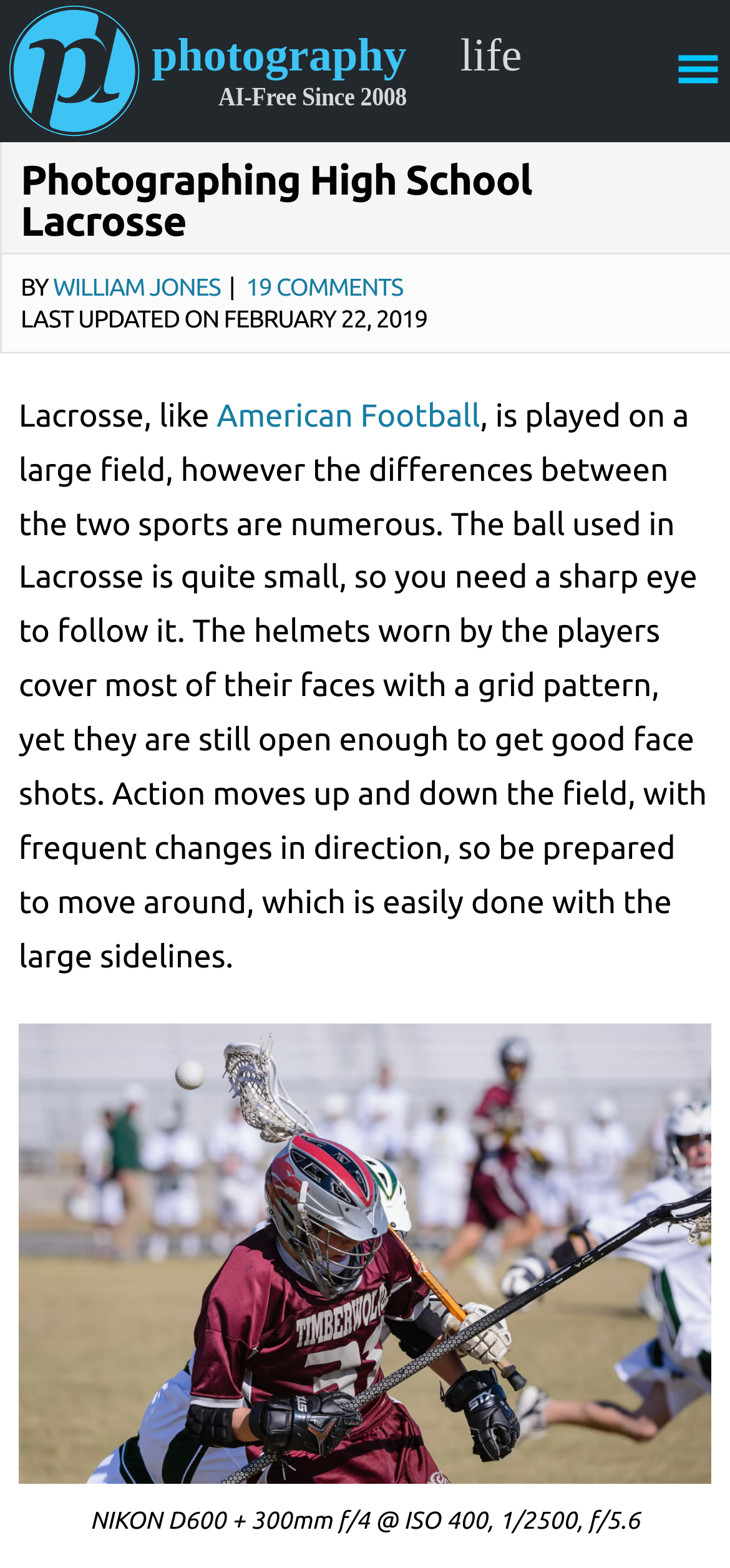Provide an in-depth caption for the elements present on the webpage.

The webpage is about photographing high school lacrosse. At the top left, there is a link to "PHOTOGRAPHY LIFE". On the top right, there is a button labeled "Menu". Below the button, there is a header section that contains the title "Photographing High School Lacrosse" and information about the author, "WILLIAM JONES", and the number of comments, "19 COMMENTS". The title is followed by a paragraph of text that describes the differences between lacrosse and American football, and provides tips for photographing lacrosse games.

Below the text, there is a large image of a lacrosse game, labeled "Lacrosse #1", which takes up most of the width of the page. The image is accompanied by a caption that provides the camera settings used to take the photo, "NIKON D600 + 300mm f/4 @ ISO 400, 1/2500, f/5.6". The image and caption are centered on the page, with a small gap between them.